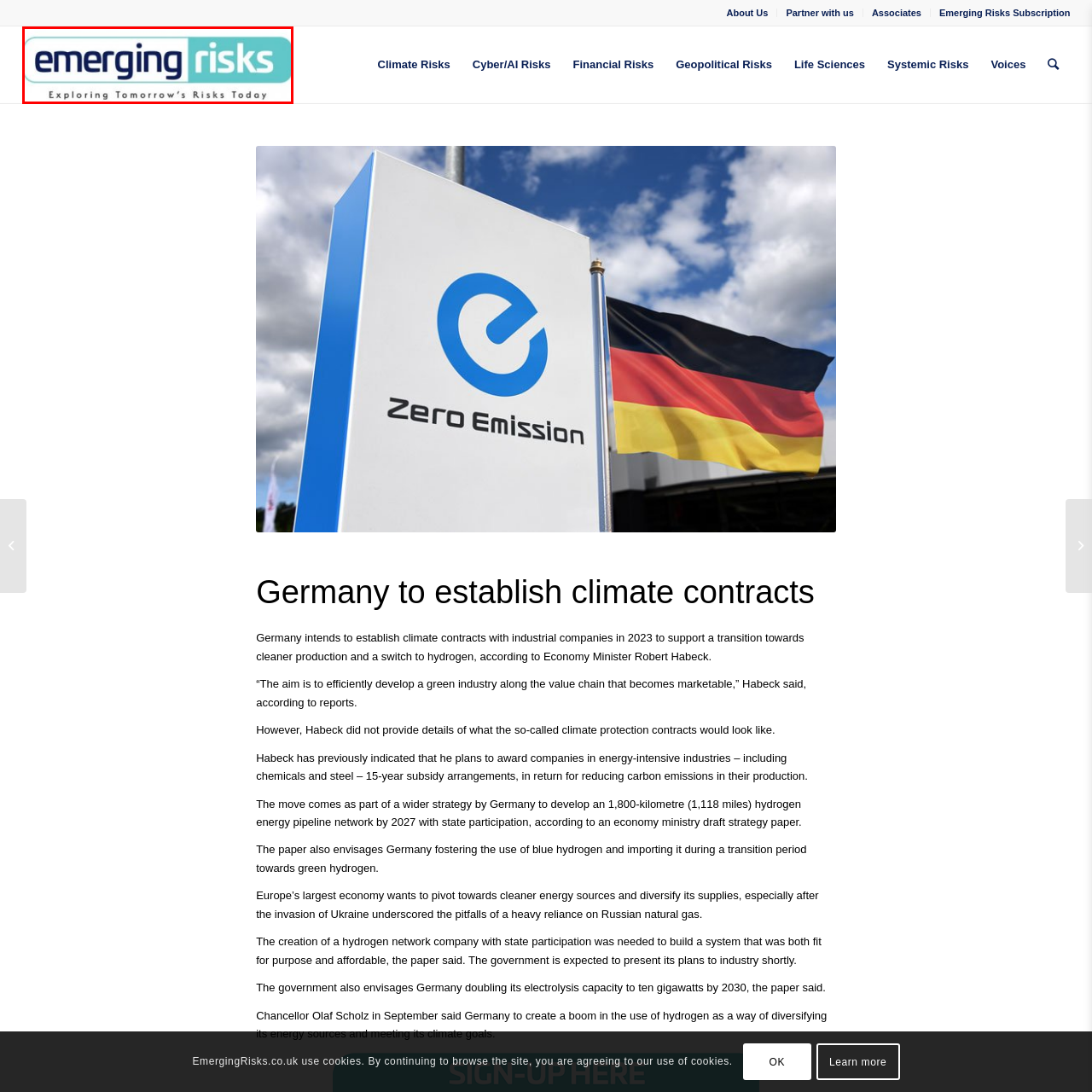What is the design style of the logo? Focus on the image highlighted by the red bounding box and respond with a single word or a brief phrase.

clean and professional